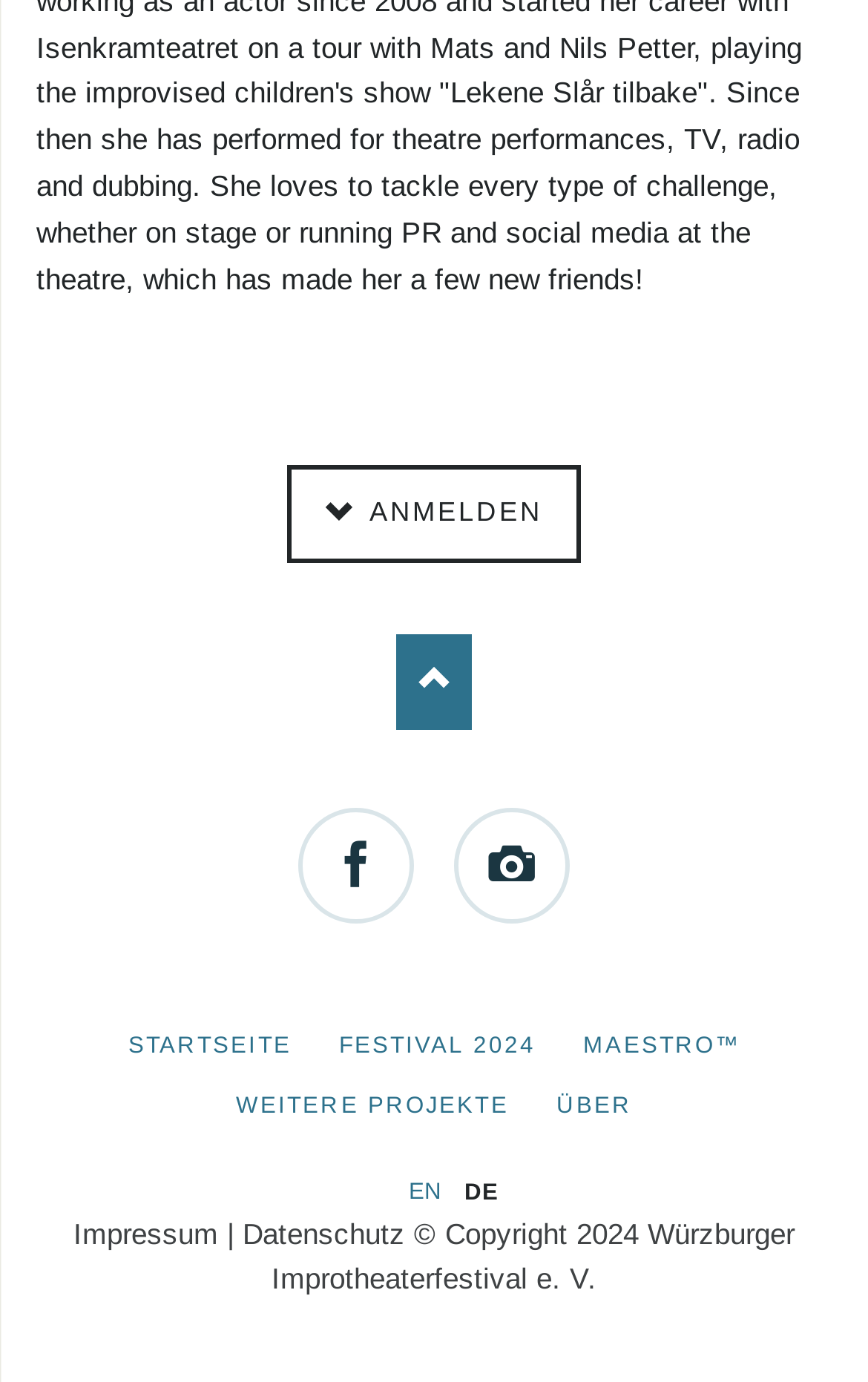What language is currently selected?
Please provide a single word or phrase as your answer based on the screenshot.

DE